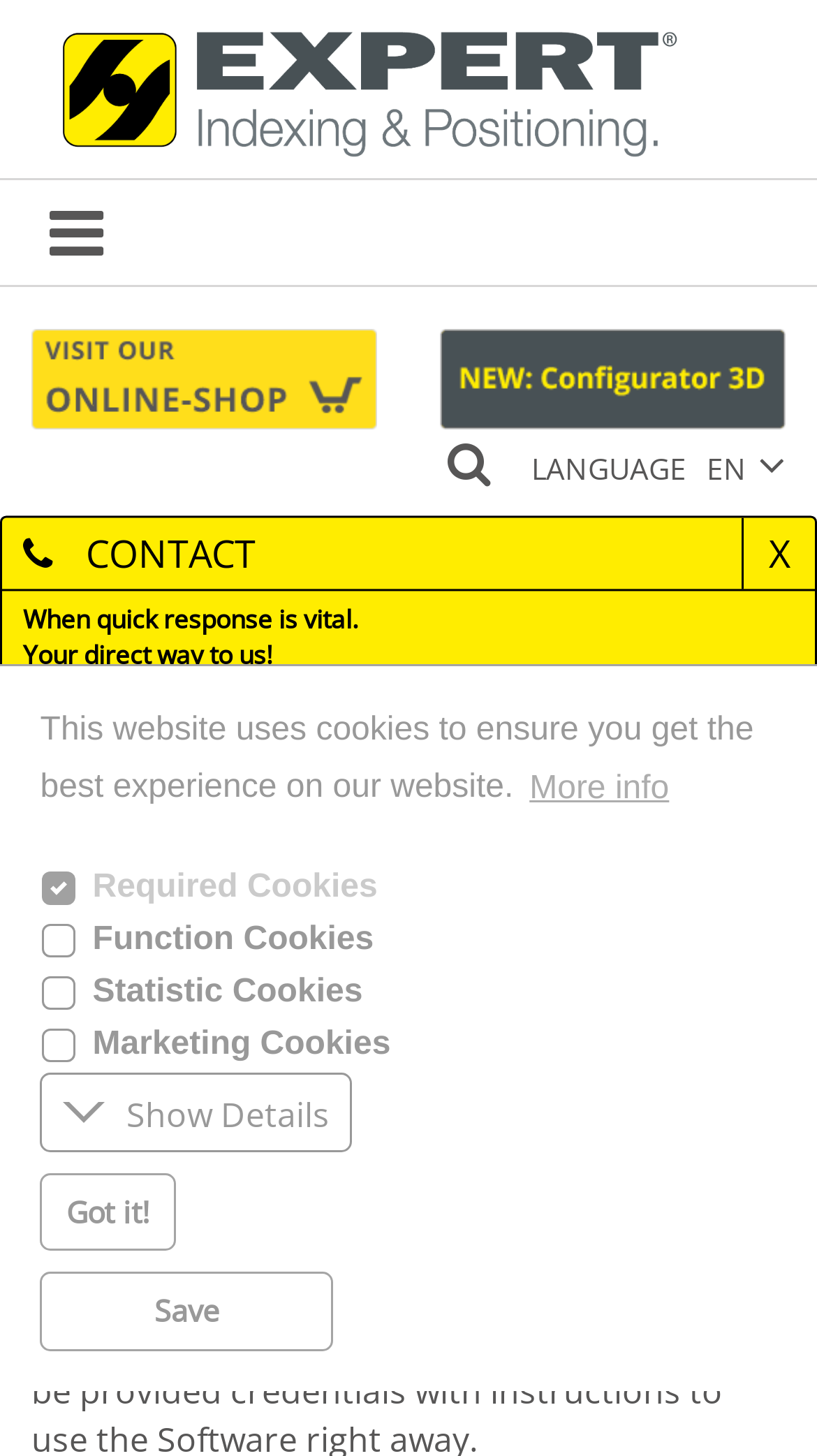What is the name of the wizard?
Please analyze the image and answer the question with as much detail as possible.

The name of the wizard can be found in the heading element with the text 'THE EXPERT-TÜNKERS DREHFLEX WIZARD'.